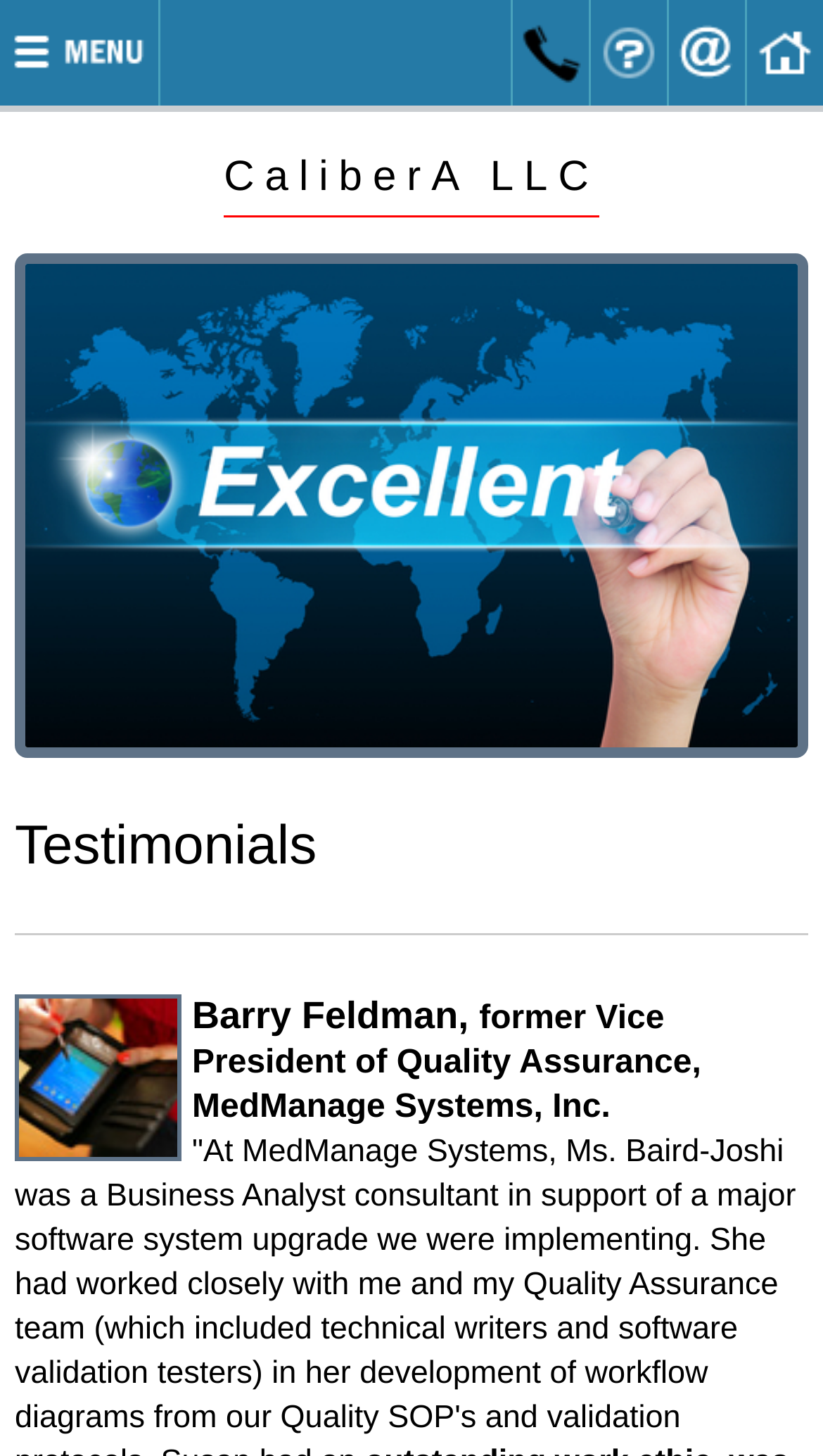Generate a thorough caption that explains the contents of the webpage.

The webpage is titled "Caliber A <- Build Knowledge Bridges to Your Goals". At the top left corner, there is an "Open Menu" image button. To the right of it, there are four links: "+1.425.877.1197", "Help", "Contact Us", and "Home", each accompanied by an image. 

Below these links, there is a narrow blank space, followed by a "CaliberA LLC" link. On the left side of the page, there is a large image with the title "Caliber A <- Testimonials". 

Below the image, there is a heading "Testimonials". Under the heading, there is a smaller image, followed by a quote from Barry Feldman, former Vice President of Quality Assurance at MedManage Systems, Inc.